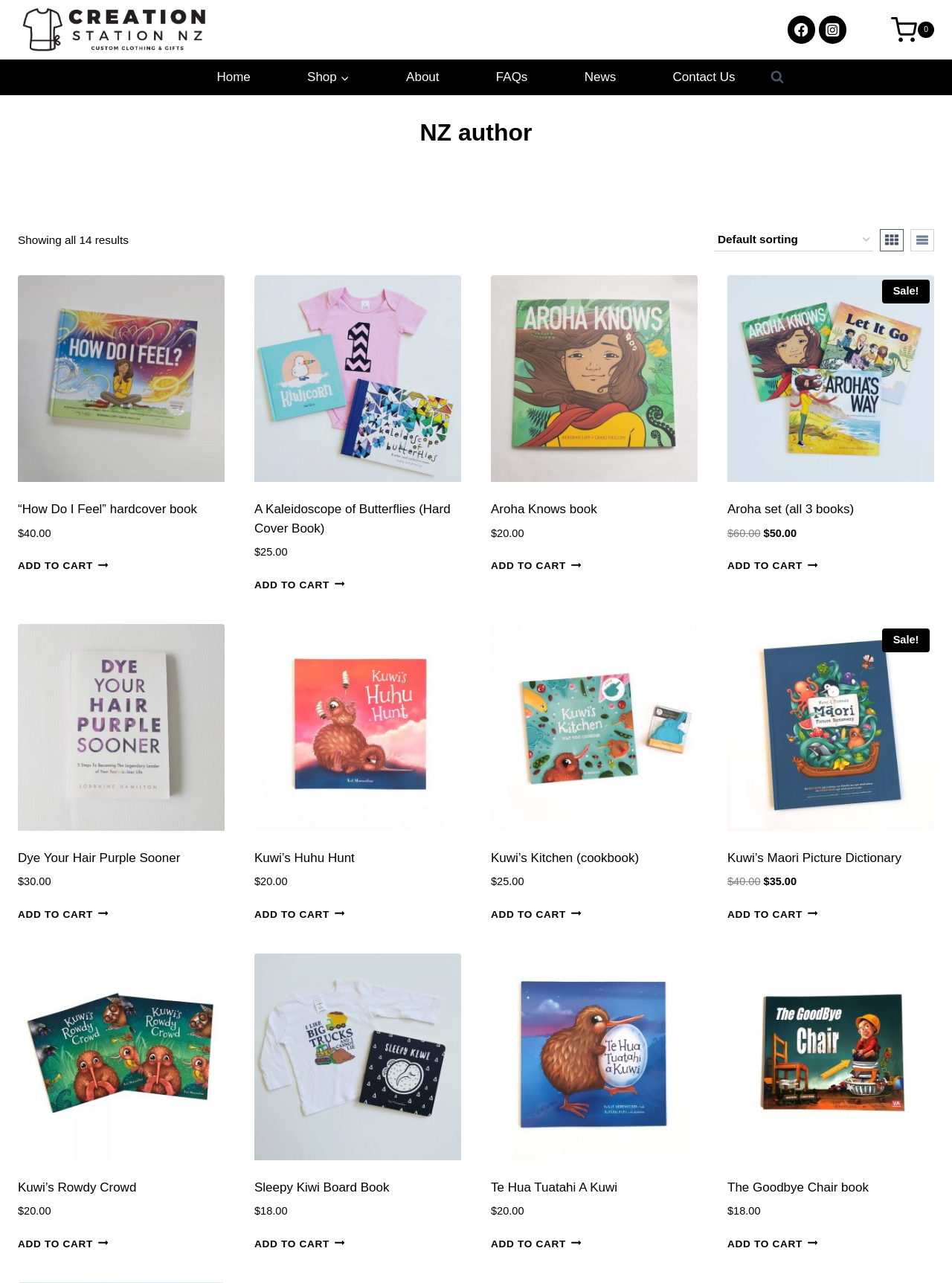Offer an extensive depiction of the webpage and its key elements.

The webpage is an archive of New Zealand authors, specifically showcasing books and products related to these authors. At the top, there is a navigation bar with links to "Home", "Shop", "About", "FAQs", "News", and "Contact Us". Below this, there is a search form and a button to view the search form.

On the left side, there is a section with social media links, including Facebook and Instagram, accompanied by their respective icons. Next to this, there is a shopping cart icon with a link to view the cart.

The main content of the page is divided into 14 sections, each showcasing a different book or product. Each section includes an image of the book cover, a heading with the book title, and a brief description. Below this, there is pricing information, including the original price and the current price if it's on sale. There is also an "Add to cart" button for each product.

The books and products are arranged in a grid layout, with three columns and multiple rows. The products are evenly spaced, with a small gap between each section. The overall layout is clean and easy to navigate, making it simple for users to browse through the different products.